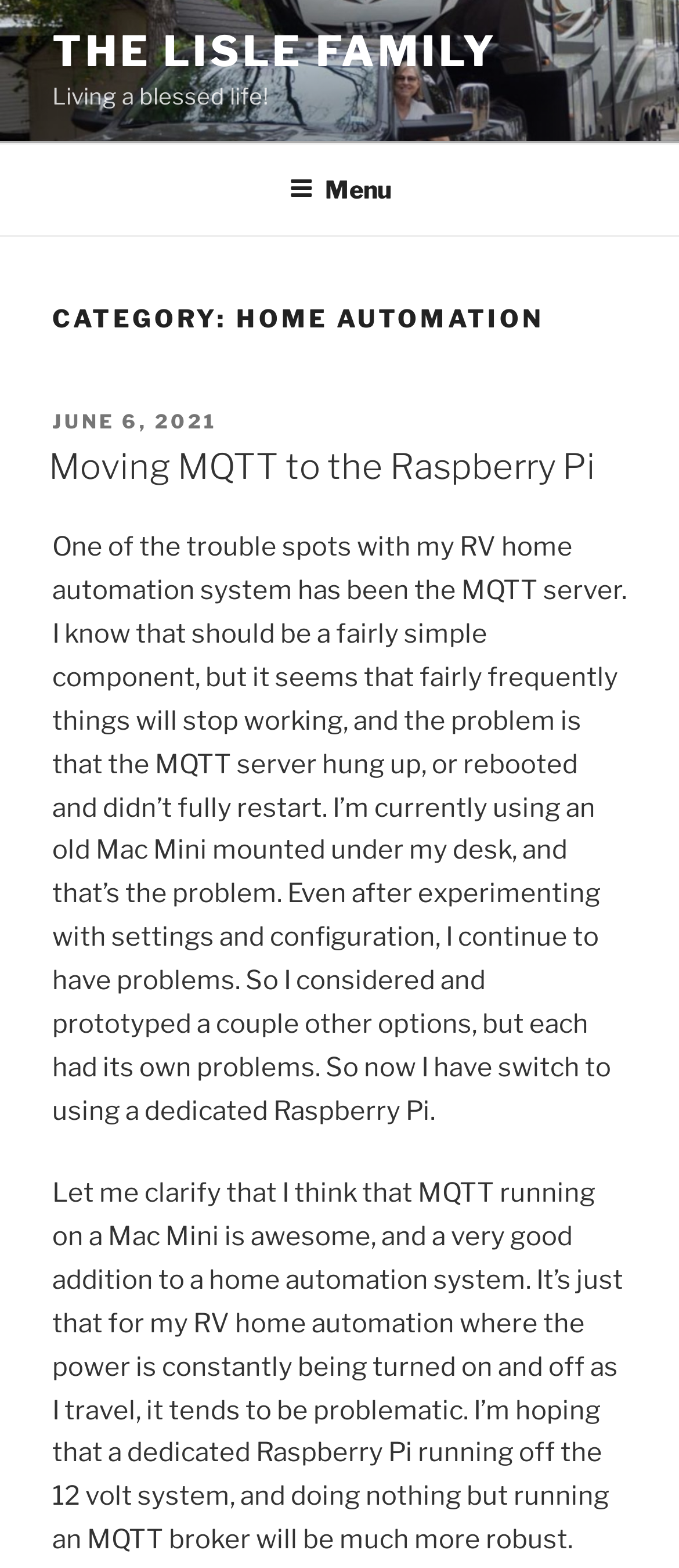Provide an in-depth caption for the contents of the webpage.

The webpage is about home automation, specifically the Lisle Family's experience with it. At the top, there is a link to "THE LISLE FAMILY" and a static text "Living a blessed life!". Below this, there is a navigation menu labeled "Top Menu" that spans the entire width of the page. Within this menu, there is a button labeled "Menu" that is not expanded.

Further down, there is a heading "CATEGORY: HOME AUTOMATION" that takes up most of the width of the page. Under this heading, there is a section with a header that contains a static text "POSTED ON" and a link to a date "JUNE 6, 2021". Below this, there is a heading "Moving MQTT to the Raspberry Pi" that is also a link. 

The main content of the page is a long paragraph of text that discusses the author's experience with their home automation system, specifically the issues they had with their MQTT server and how they decided to switch to using a dedicated Raspberry Pi. The text is divided into two sections, with the first part explaining the problems they faced and the second part clarifying their decision.